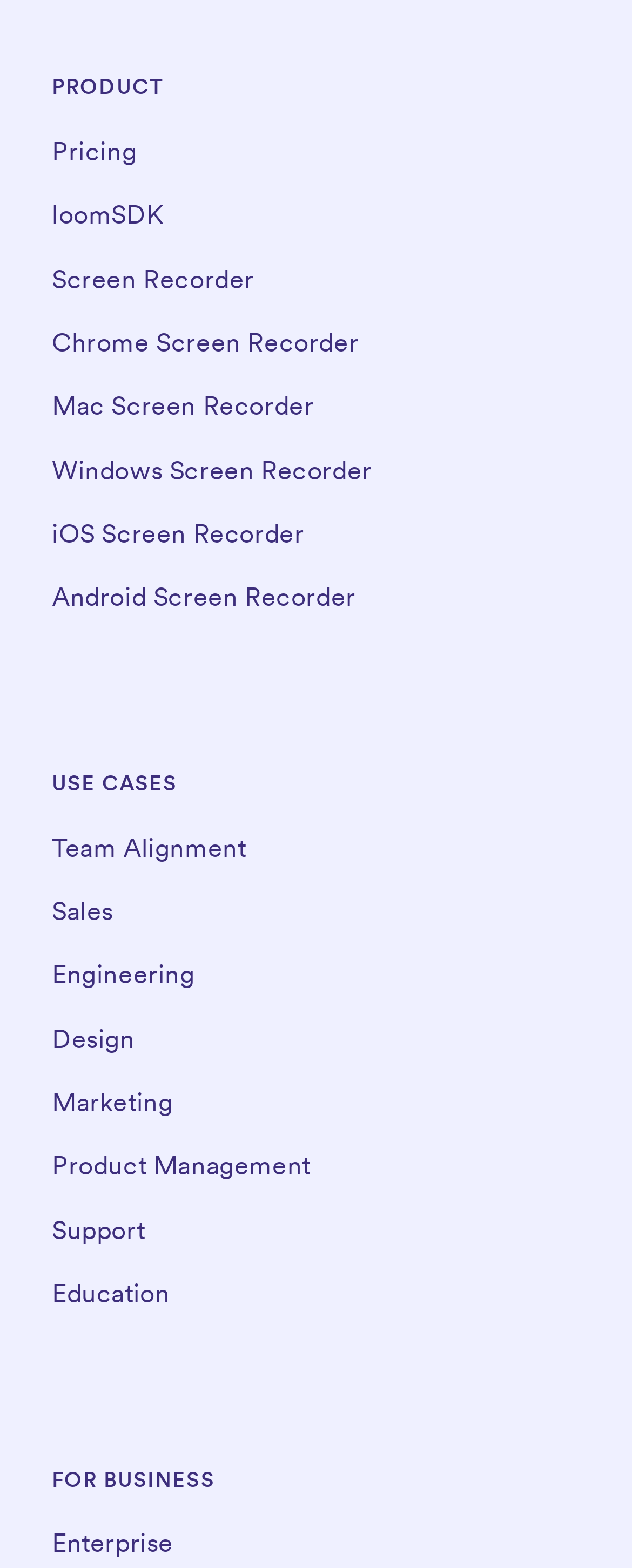How many links are under the 'USE CASES' heading?
Use the image to answer the question with a single word or phrase.

8